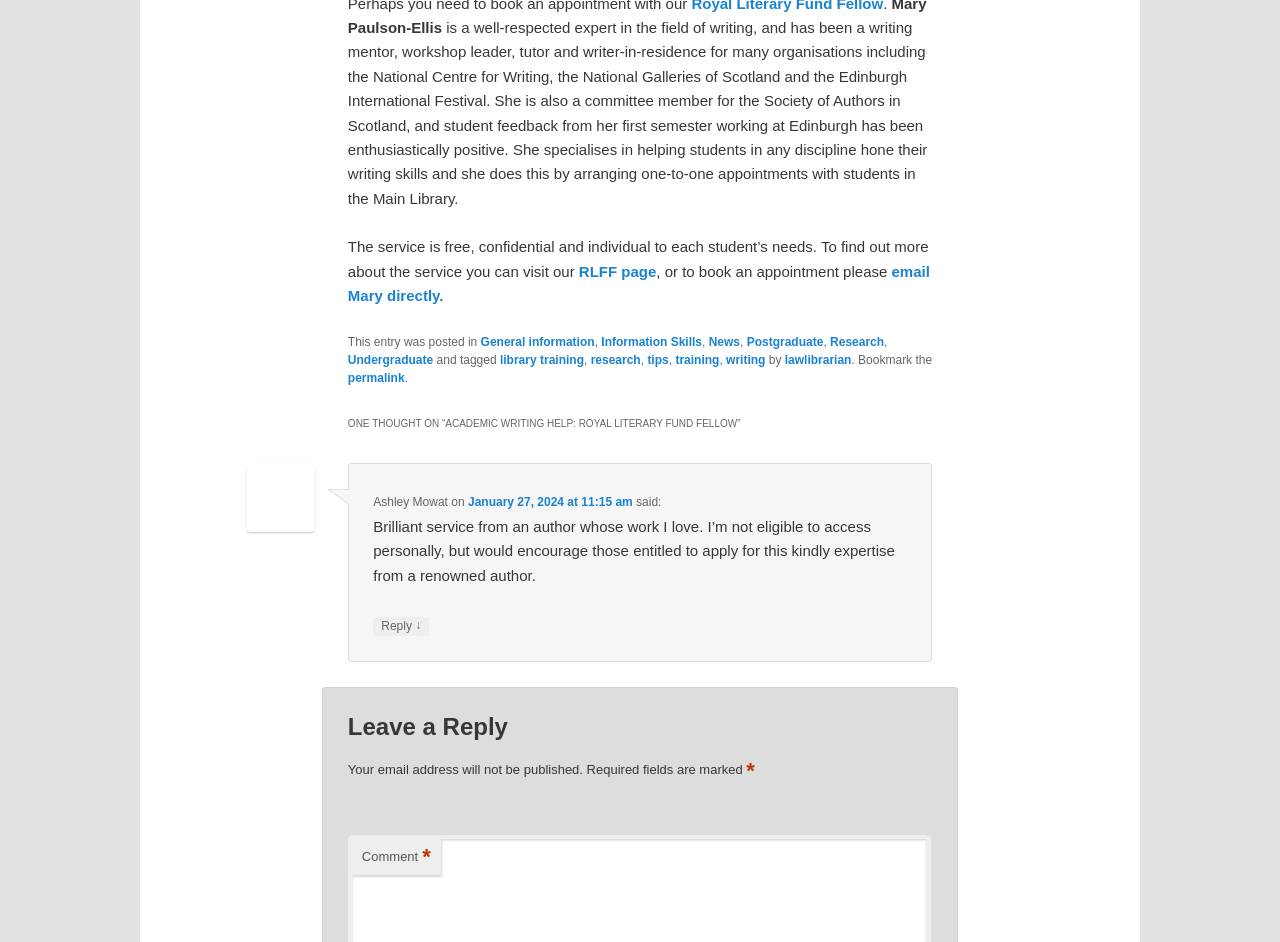Find the bounding box coordinates of the element I should click to carry out the following instruction: "Click on the 'Customer Support Software - ManageEngine SupportCenter Plus' link".

None